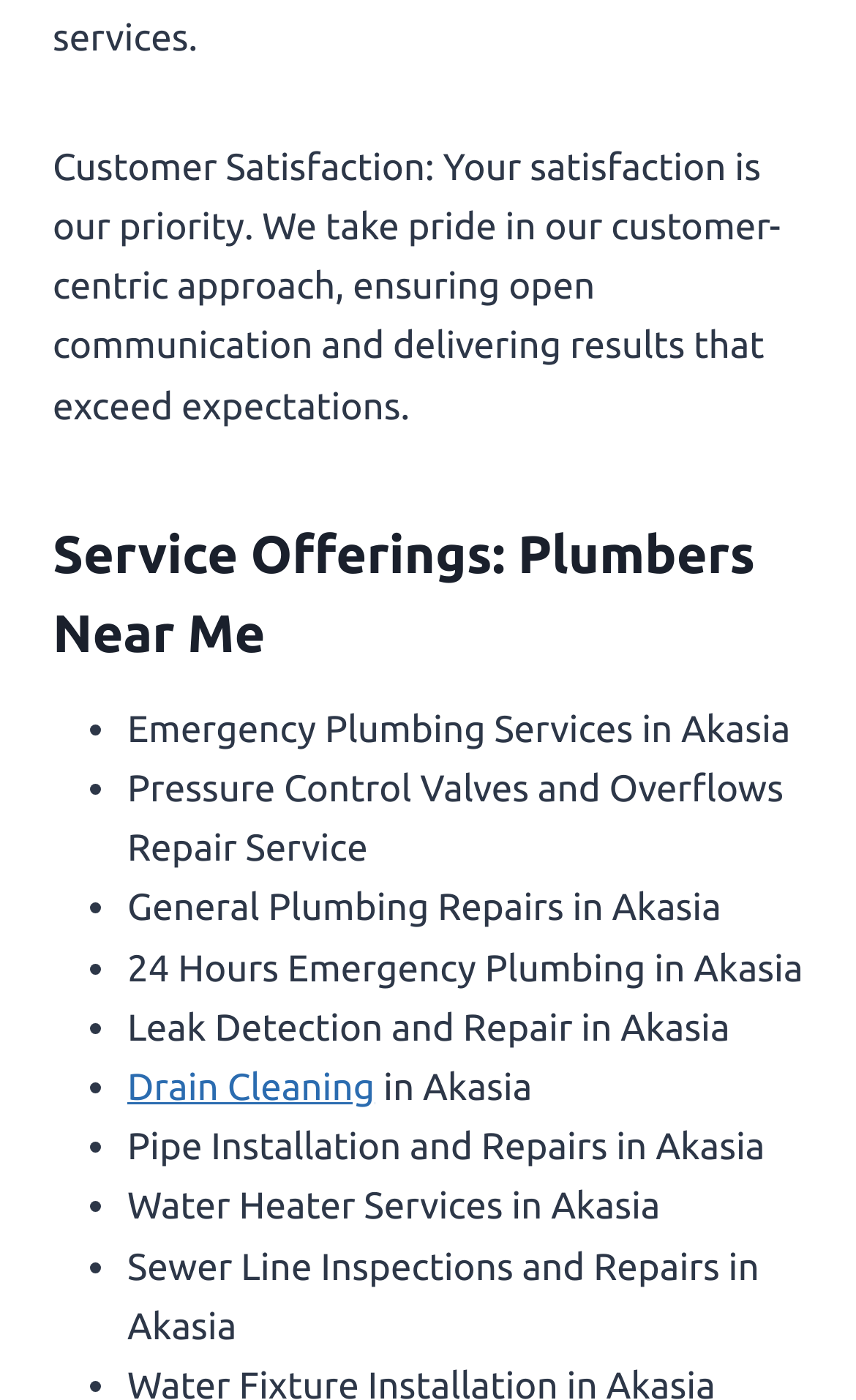What services are offered by the plumbers near me?
Please utilize the information in the image to give a detailed response to the question.

The services offered by the plumbers near me include emergency plumbing services, as listed in the webpage. The services are listed in a bullet point format, and they include emergency plumbing services in Akasia, pressure control valves and overflows repair service, general plumbing repairs in Akasia, and more.